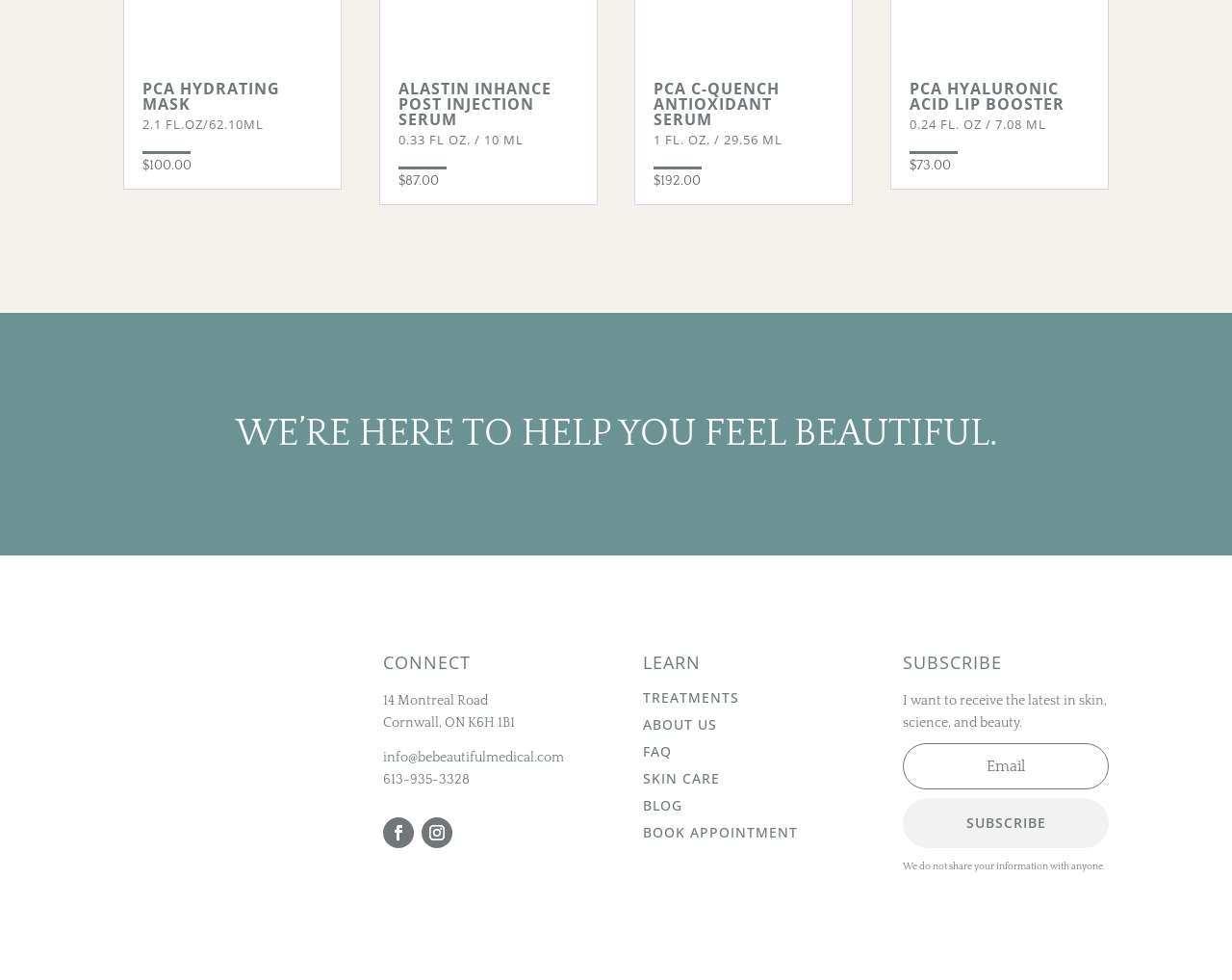Please determine the bounding box coordinates of the area that needs to be clicked to complete this task: 'Click the 'CONNECT' heading'. The coordinates must be four float numbers between 0 and 1, formatted as [left, top, right, bottom].

[0.311, 0.667, 0.478, 0.695]